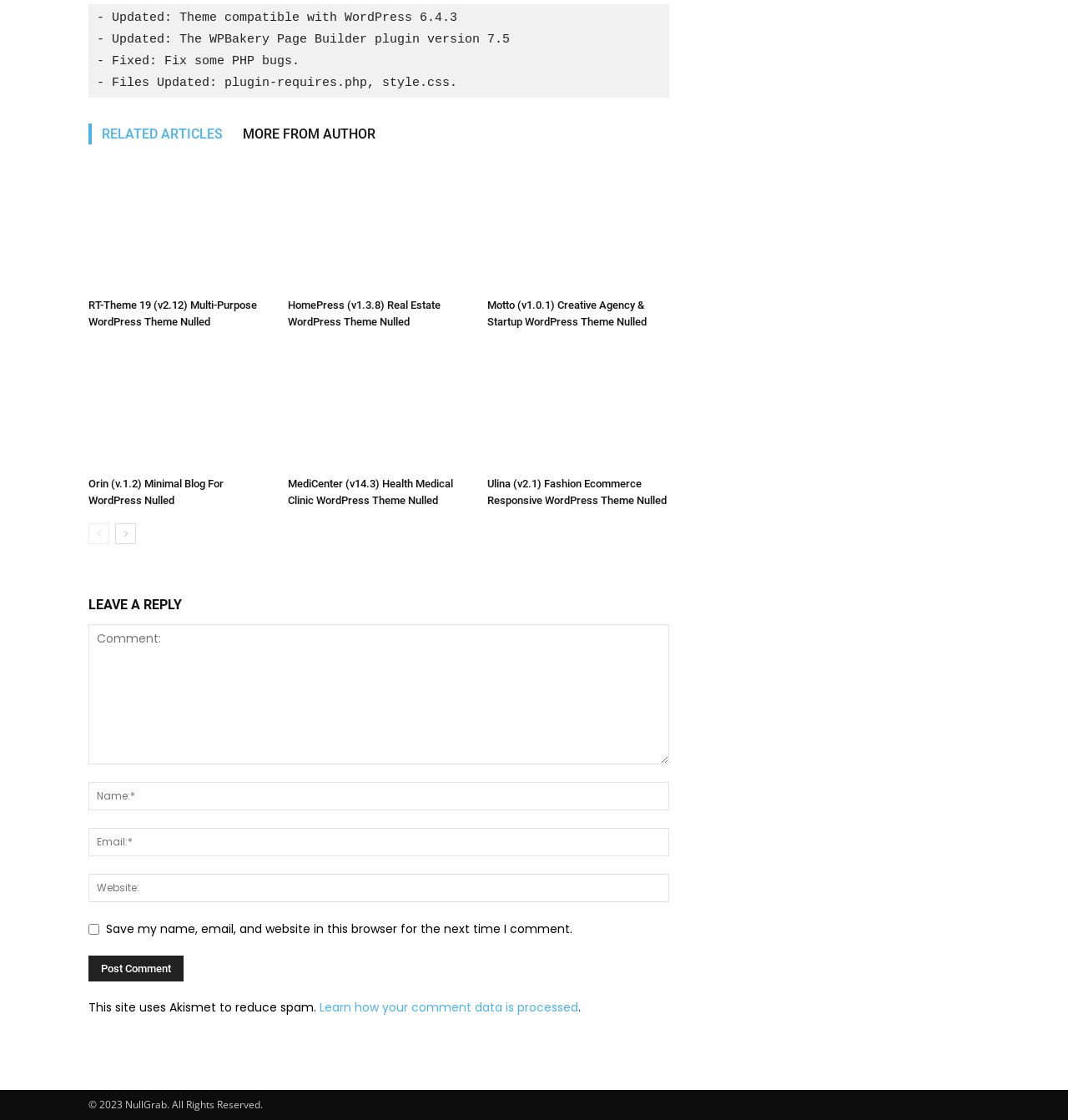How many related articles are there?
Based on the image, provide a one-word or brief-phrase response.

2